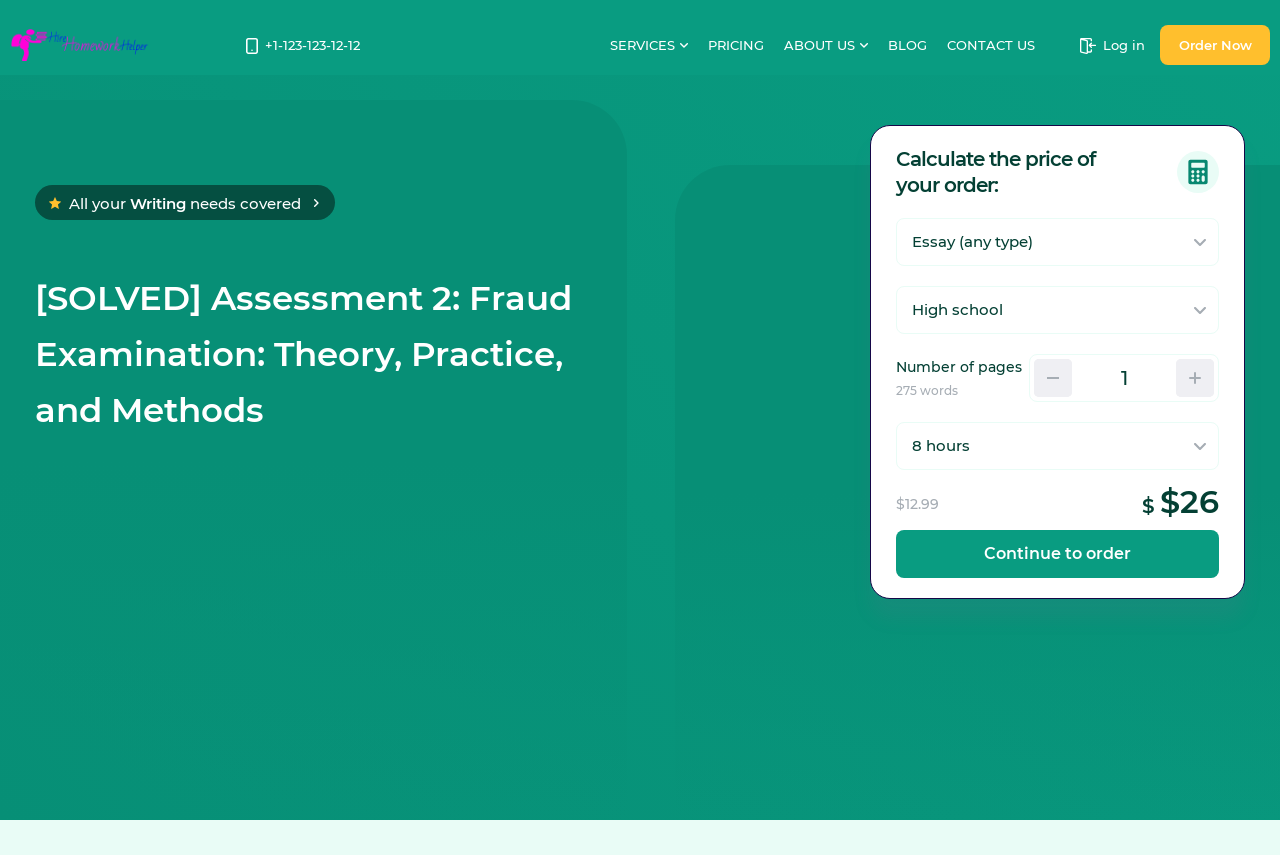Identify and extract the main heading of the webpage.

[SOLVED] Assessment 2: Fraud Examination: Theory, Practice, and Methods